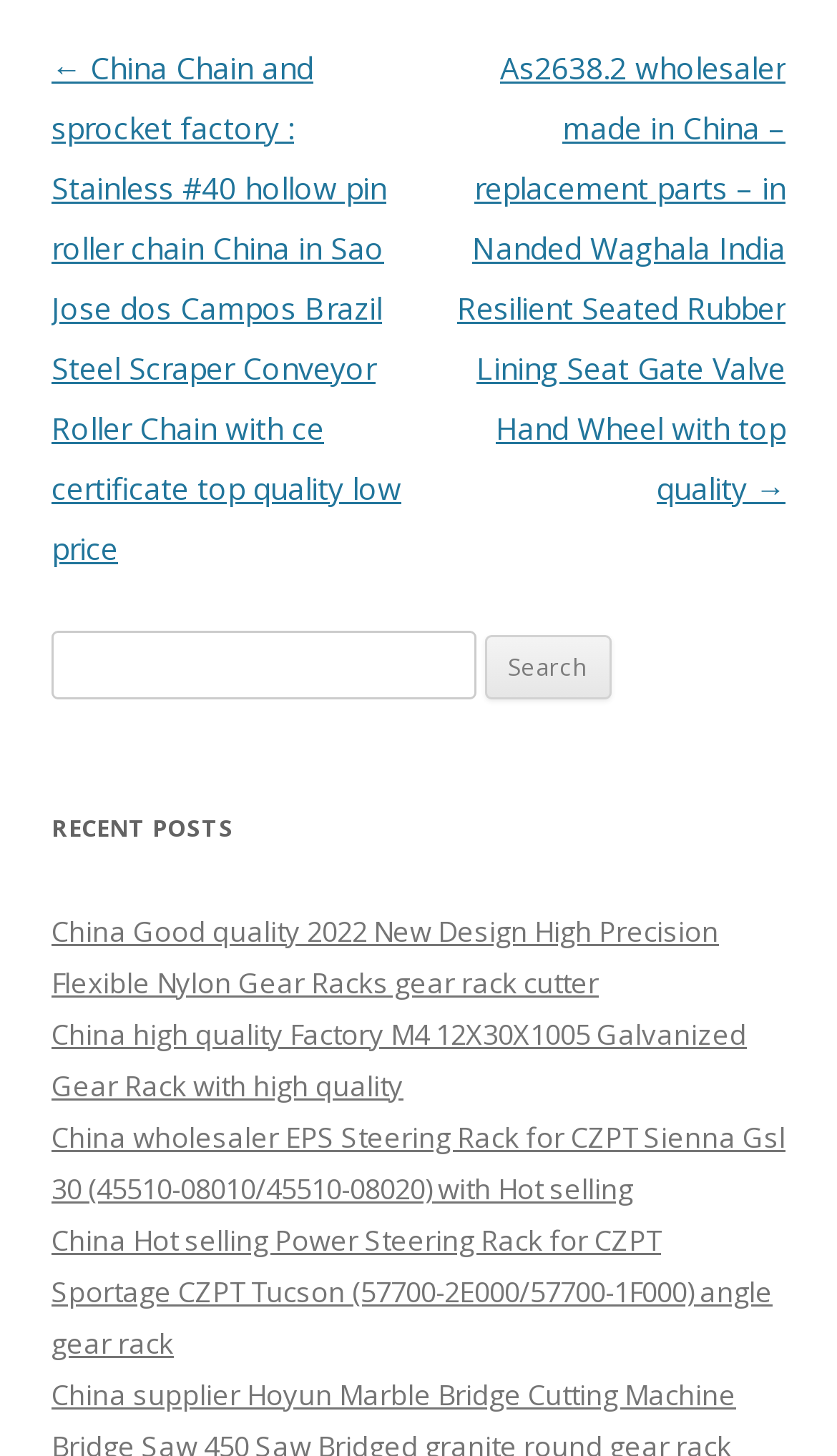What is the purpose of the search box?
Can you give a detailed and elaborate answer to the question?

The search box is located at the top of the webpage, and it has a label 'Search for:' and a button 'Search'. This suggests that the user can input keywords to search for specific posts on the website.